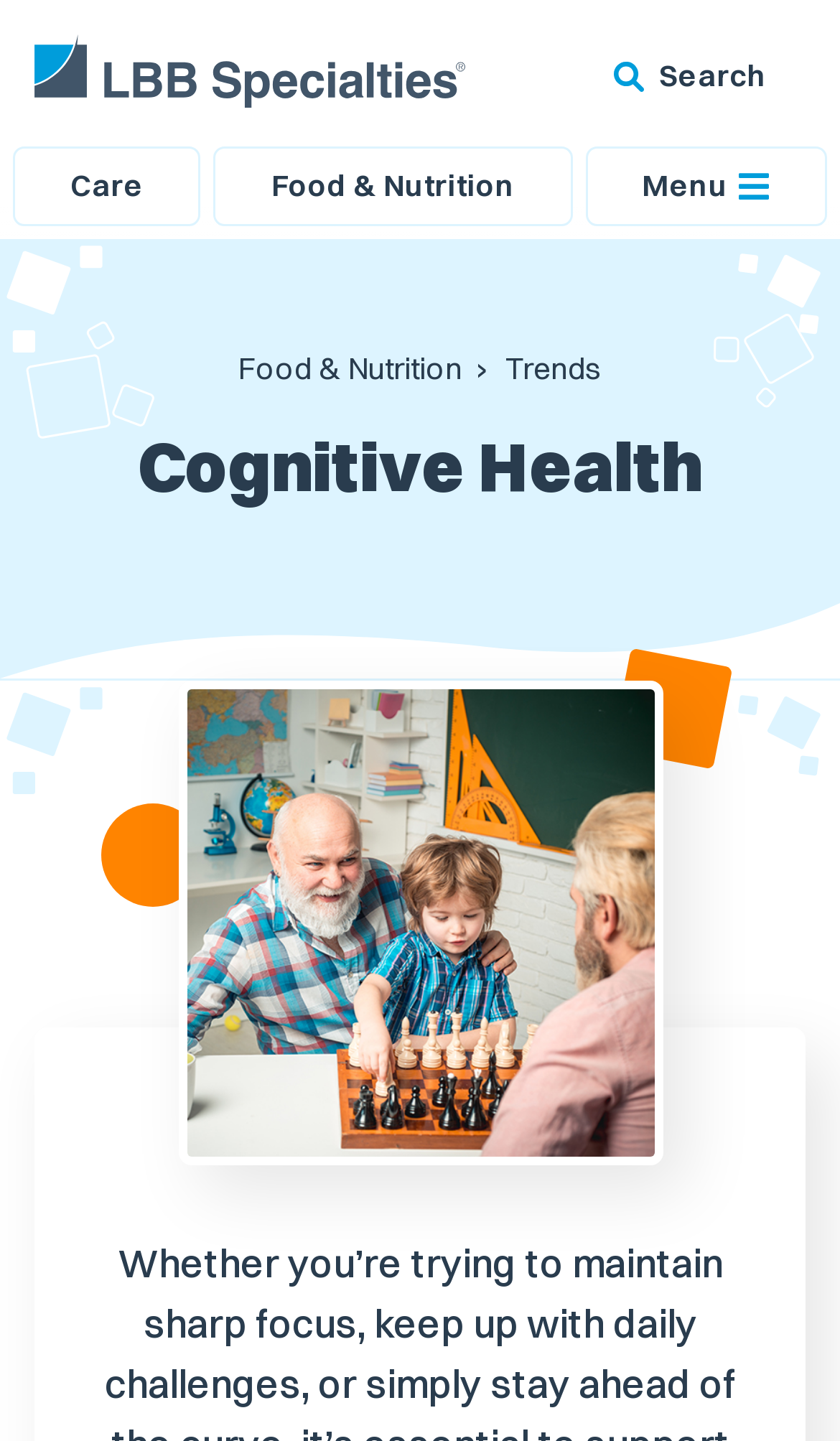Please find the bounding box coordinates for the clickable element needed to perform this instruction: "Explore Cognitive Health".

[0.041, 0.296, 0.959, 0.353]